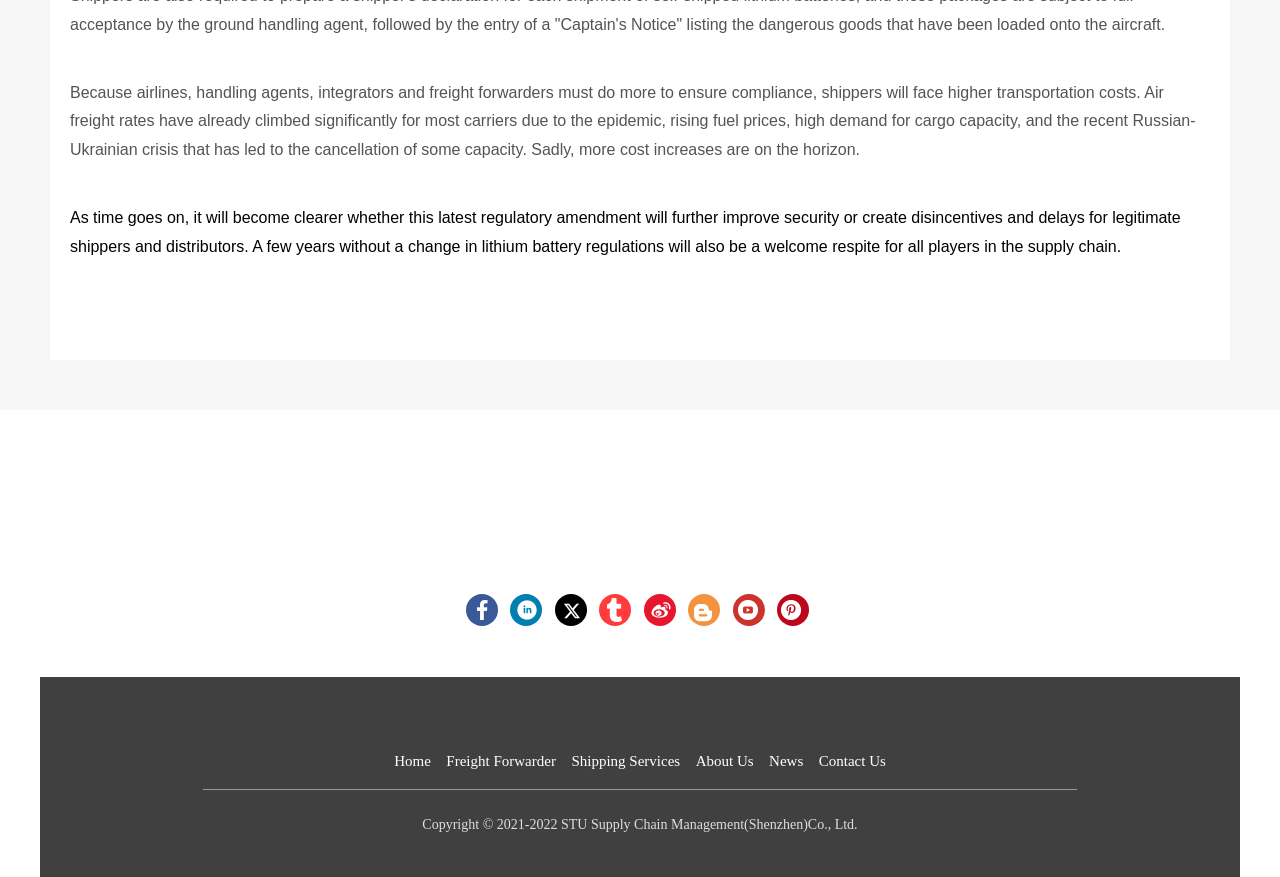Provide a short answer using a single word or phrase for the following question: 
What is the topic of the main text?

Air freight rates